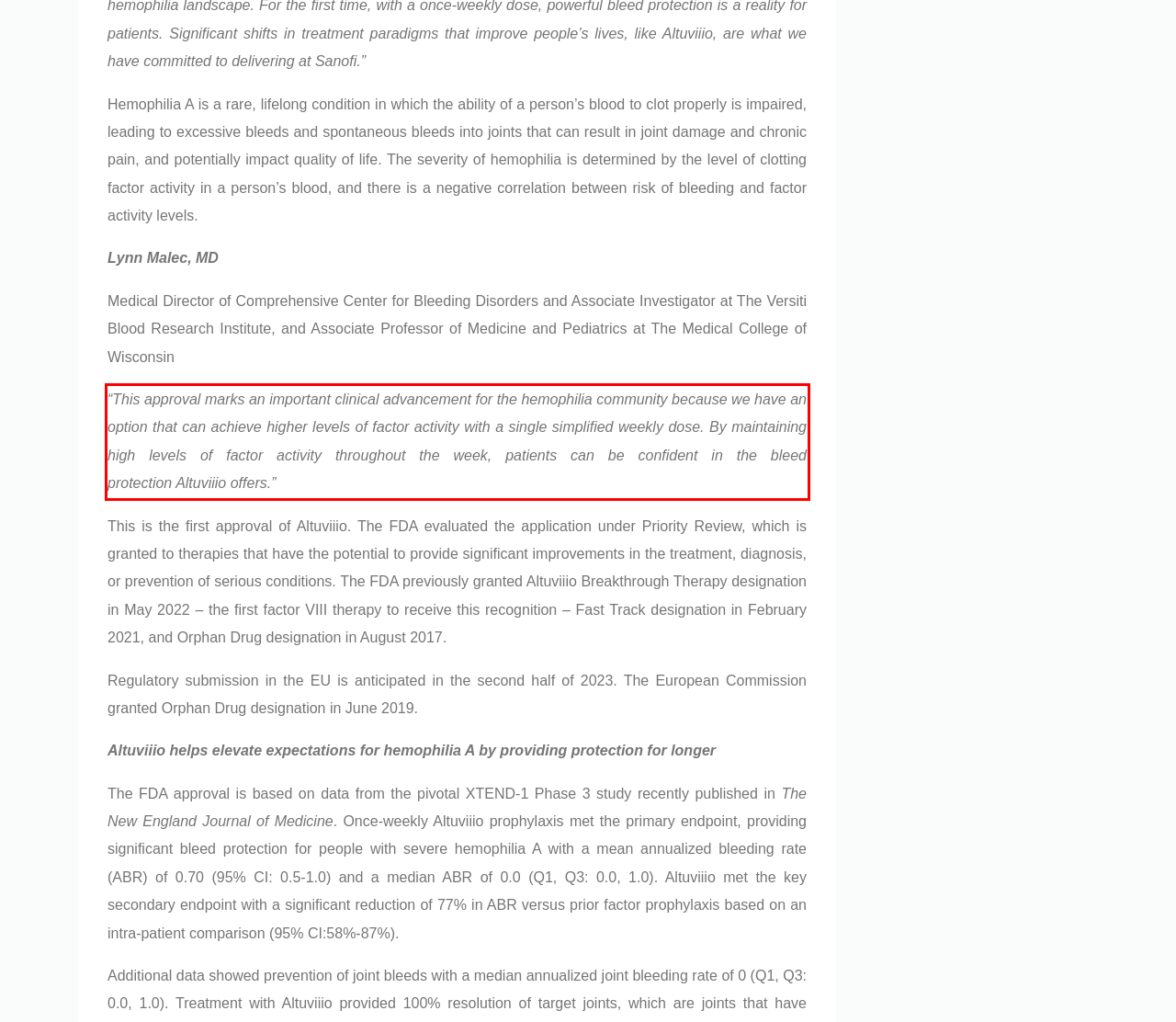Using the provided screenshot of a webpage, recognize the text inside the red rectangle bounding box by performing OCR.

“This approval marks an important clinical advancement for the hemophilia community because we have an option that can achieve higher levels of factor activity with a single simplified weekly dose. By maintaining high levels of factor activity throughout the week, patients can be confident in the bleed protection Altuviiio offers.”